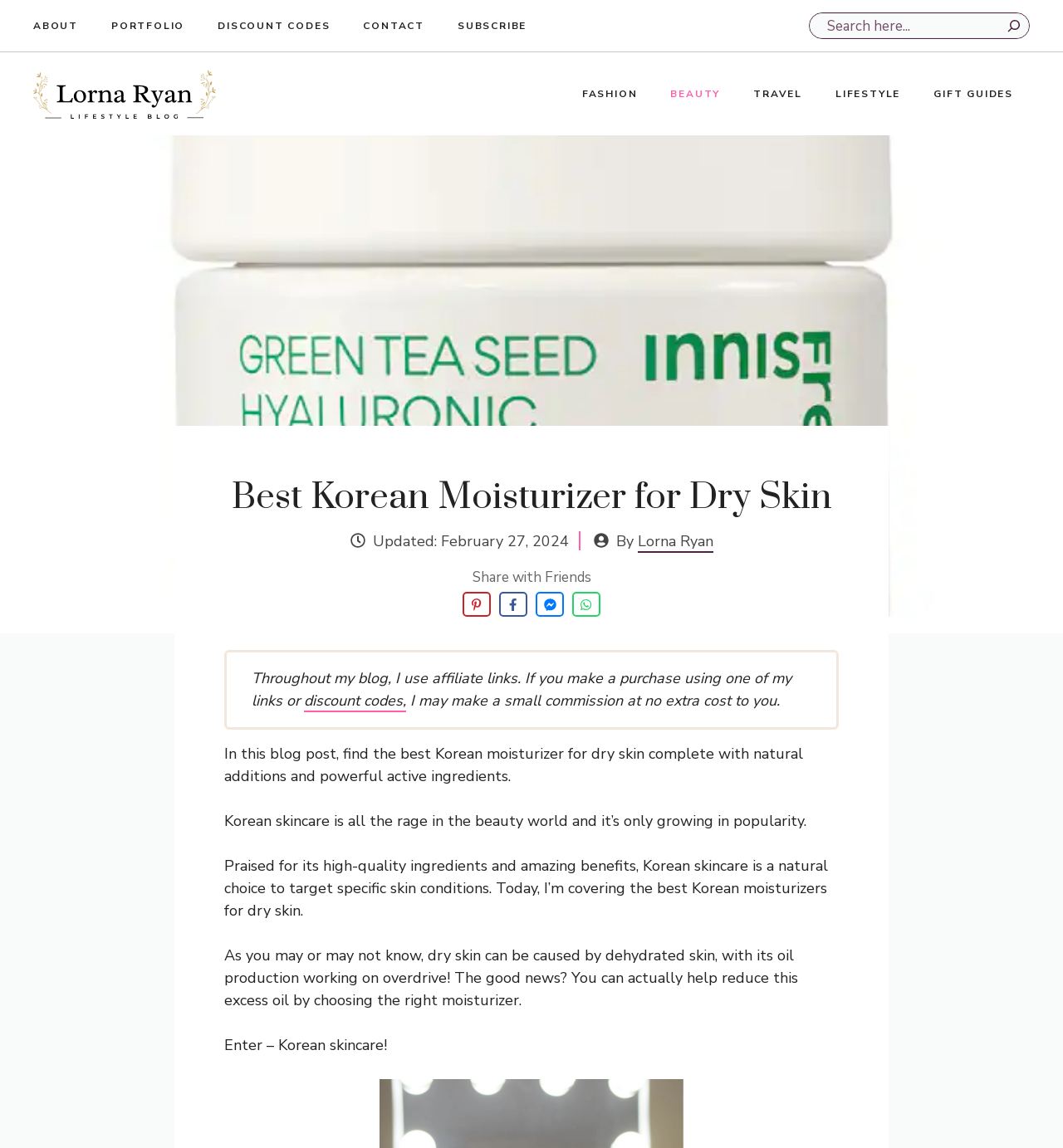What is the date of the last update of this blog post?
Provide a detailed answer to the question using information from the image.

I found the date of the last update by looking at the 'Updated' section, which is located below the title of the blog post. The date 'February 27, 2024' is displayed in this section, indicating that the blog post was last updated on this date.